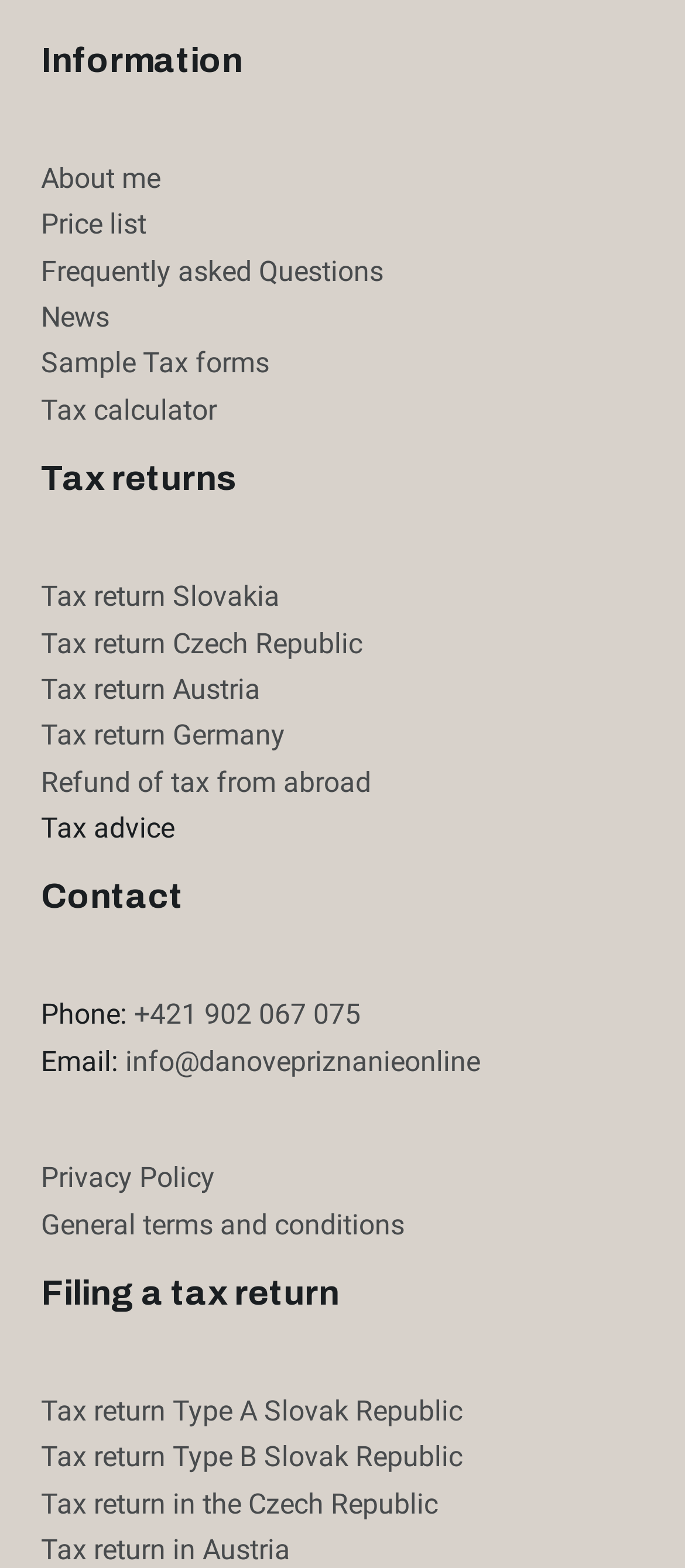Identify the bounding box of the UI element described as follows: "News". Provide the coordinates as four float numbers in the range of 0 to 1 [left, top, right, bottom].

[0.06, 0.191, 0.16, 0.213]